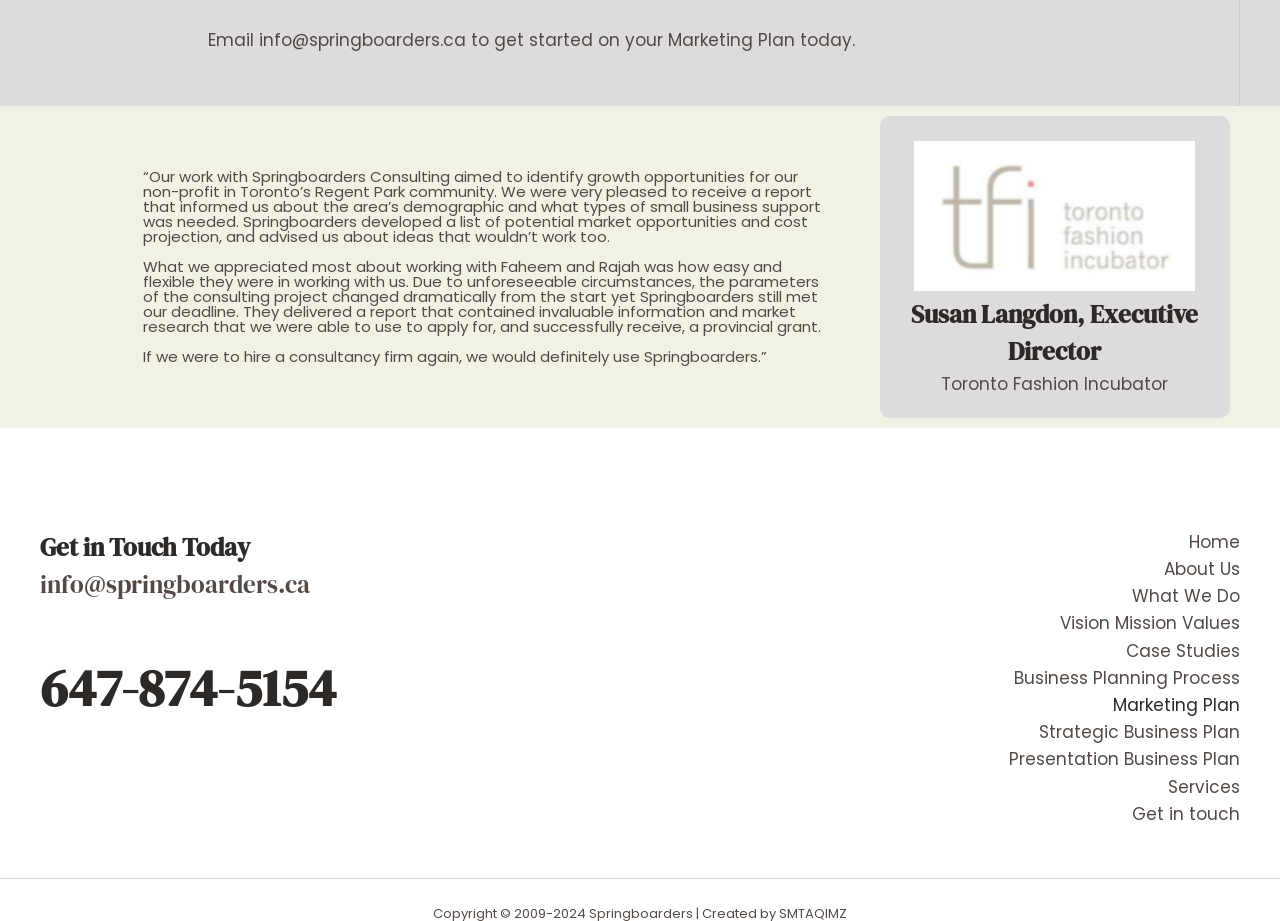Please identify the bounding box coordinates of the clickable element to fulfill the following instruction: "Send an email to get started on your Marketing Plan today". The coordinates should be four float numbers between 0 and 1, i.e., [left, top, right, bottom].

[0.202, 0.031, 0.364, 0.057]